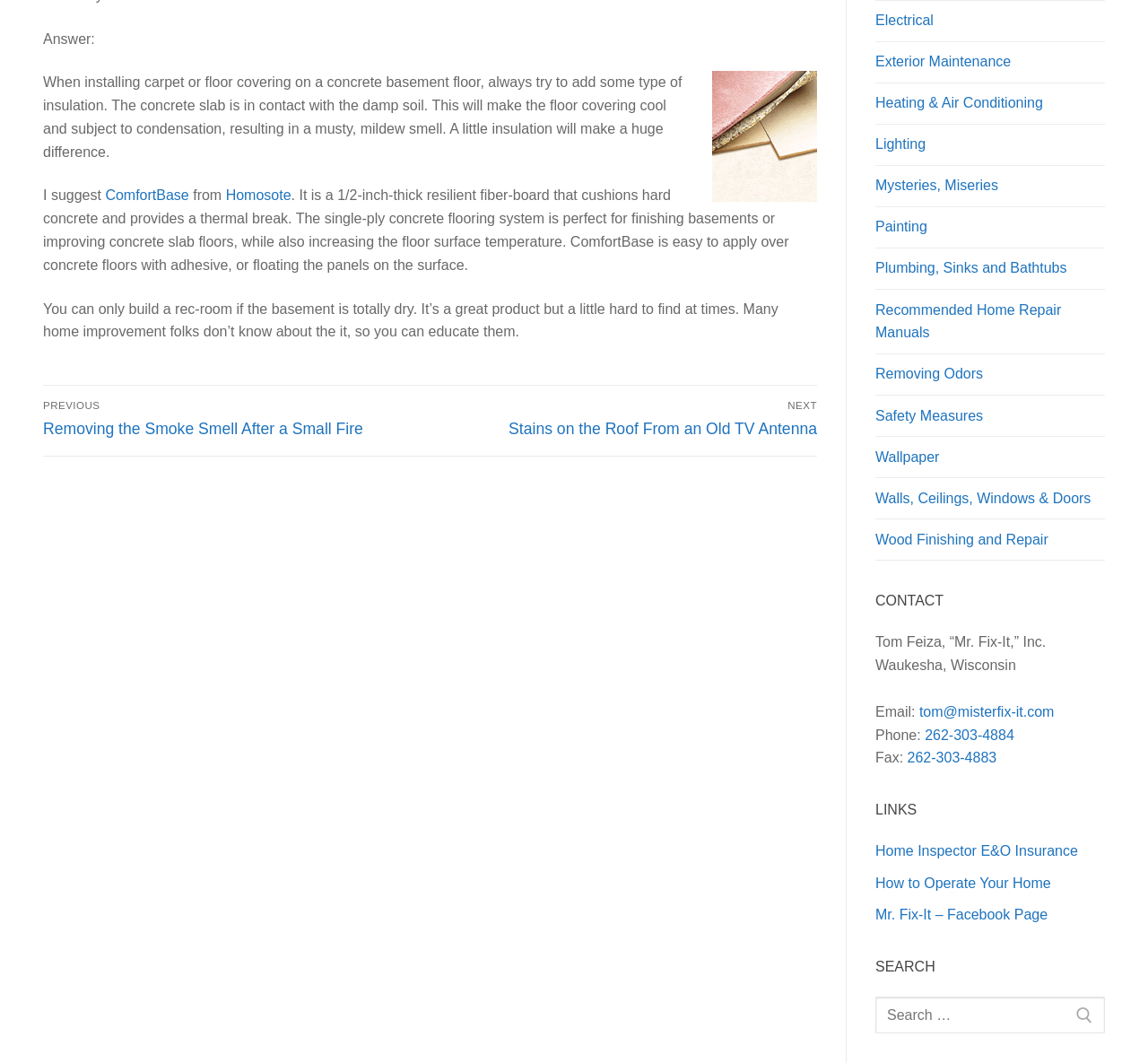Give the bounding box coordinates for the element described as: "Johnson’s Baby is #1".

None